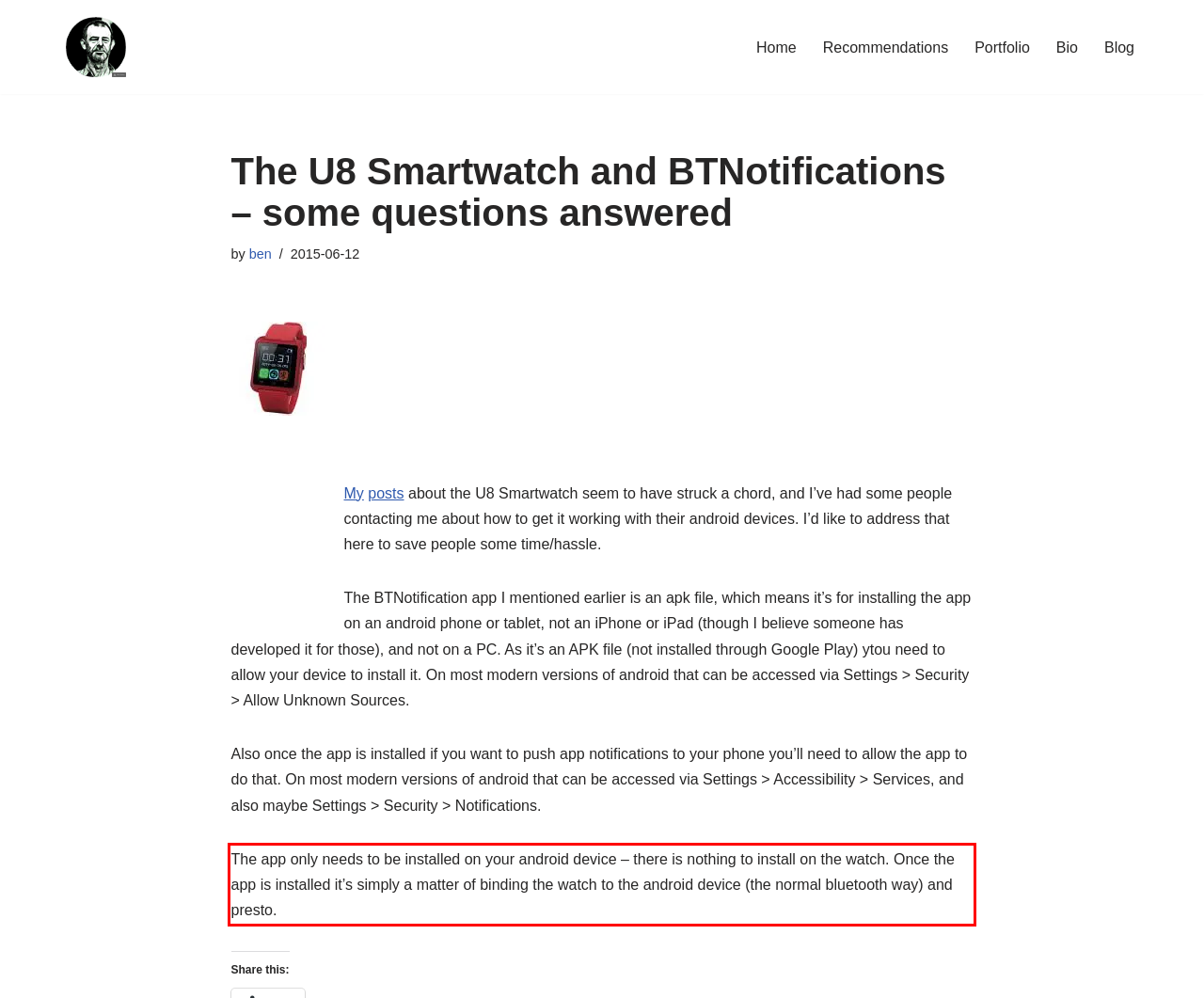You are given a webpage screenshot with a red bounding box around a UI element. Extract and generate the text inside this red bounding box.

The app only needs to be installed on your android device – there is nothing to install on the watch. Once the app is installed it’s simply a matter of binding the watch to the android device (the normal bluetooth way) and presto.